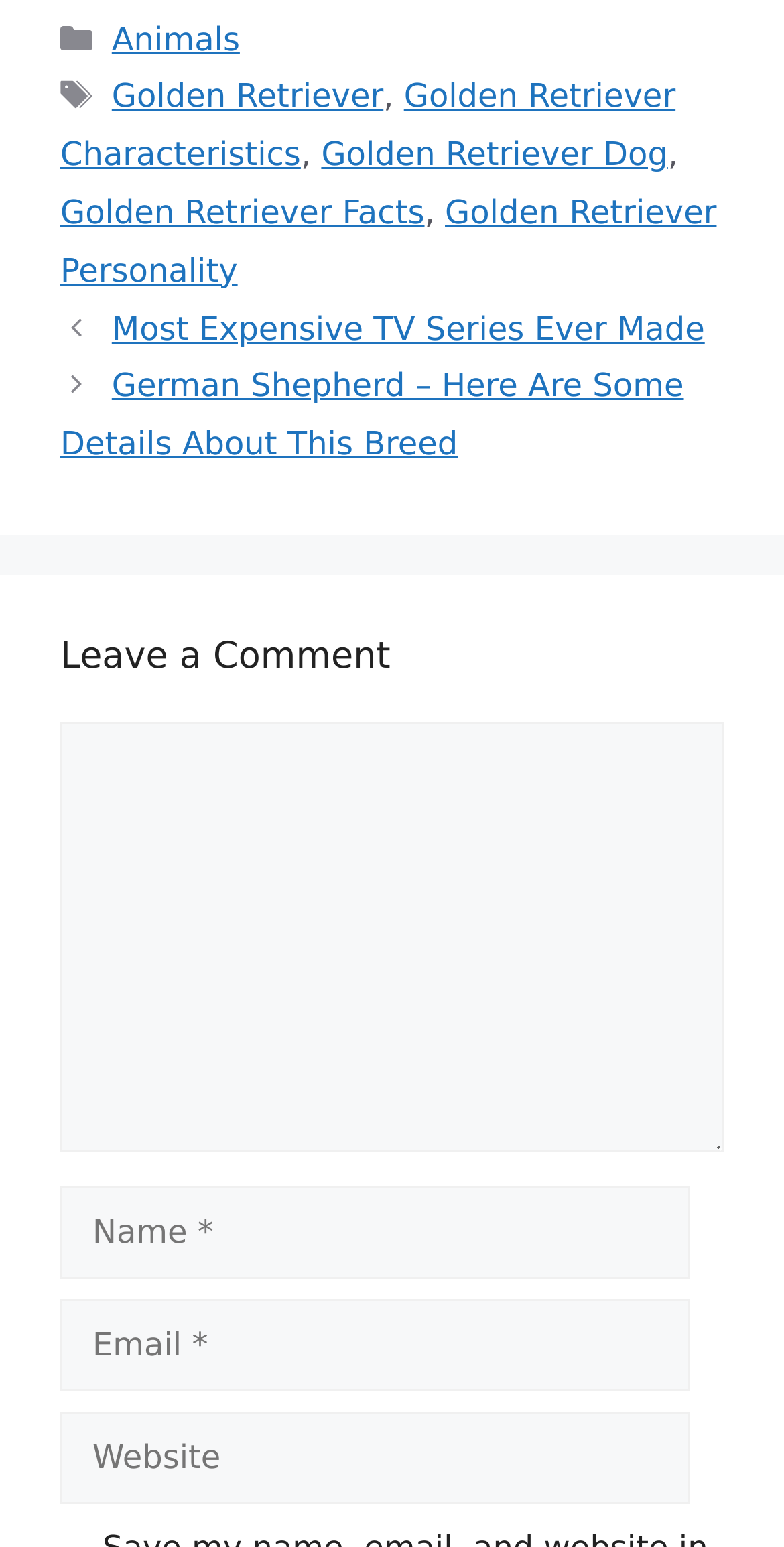Show the bounding box coordinates of the element that should be clicked to complete the task: "Click on the 'Golden Retriever' tag".

[0.143, 0.05, 0.489, 0.074]